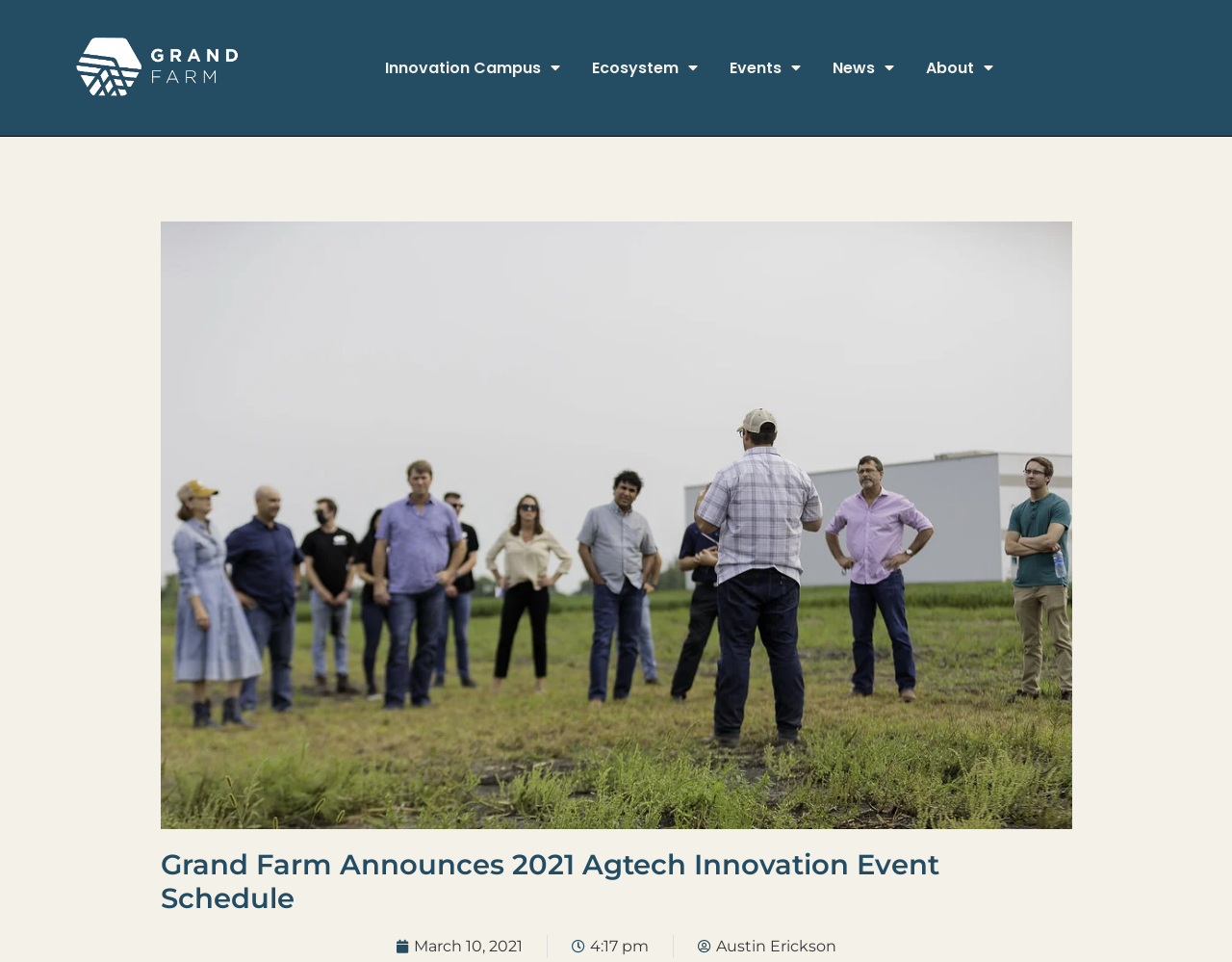What is the purpose of the icons in the top menu?
Carefully analyze the image and provide a detailed answer to the question.

I examined the top menu and found that each category has an icon associated with it. The icons are used to indicate that each category has a dropdown menu. When clicked, the menu expands to show more options.